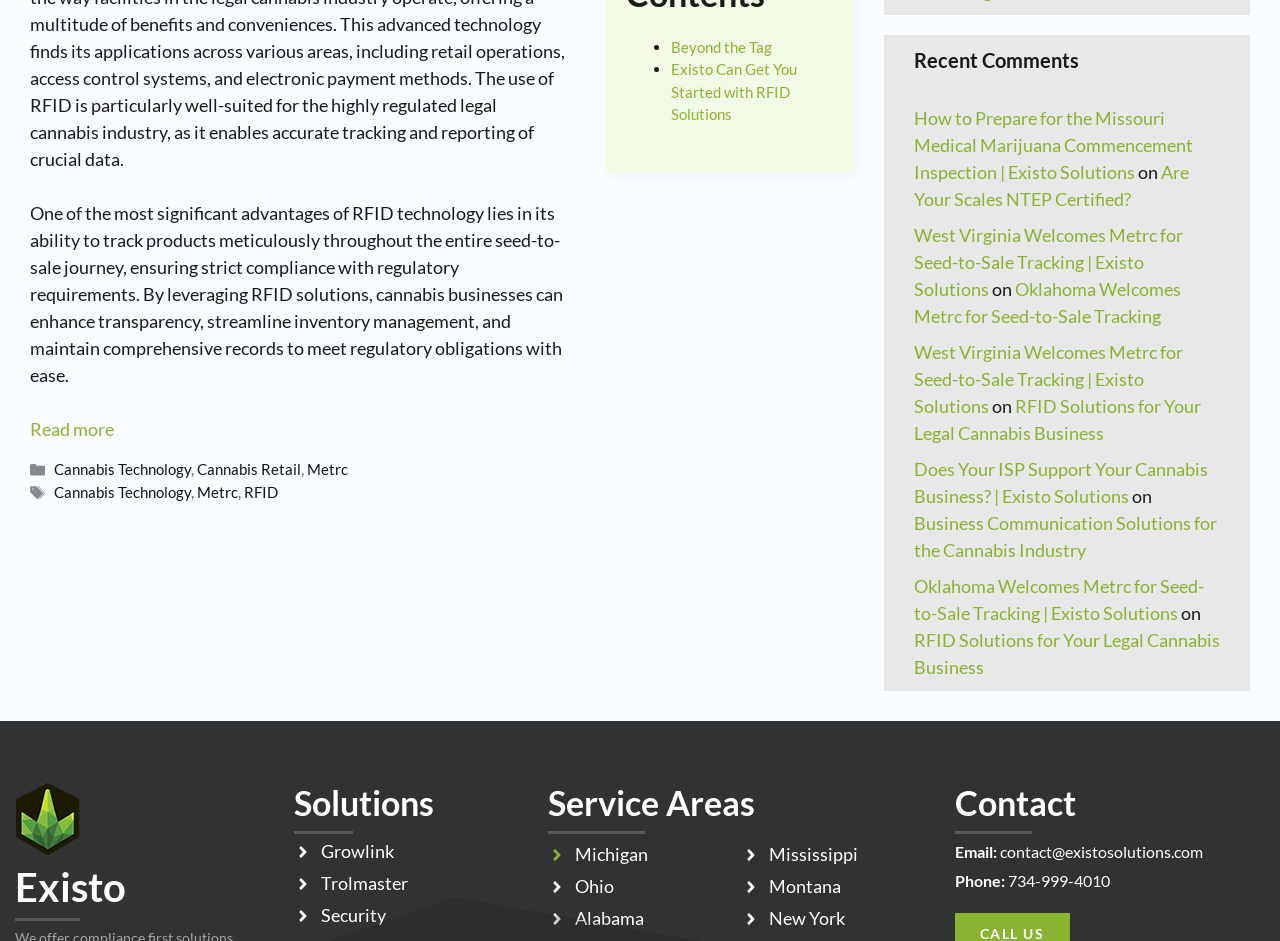What is the name of the company providing cannabis business solutions?
Using the picture, provide a one-word or short phrase answer.

Existo Solutions